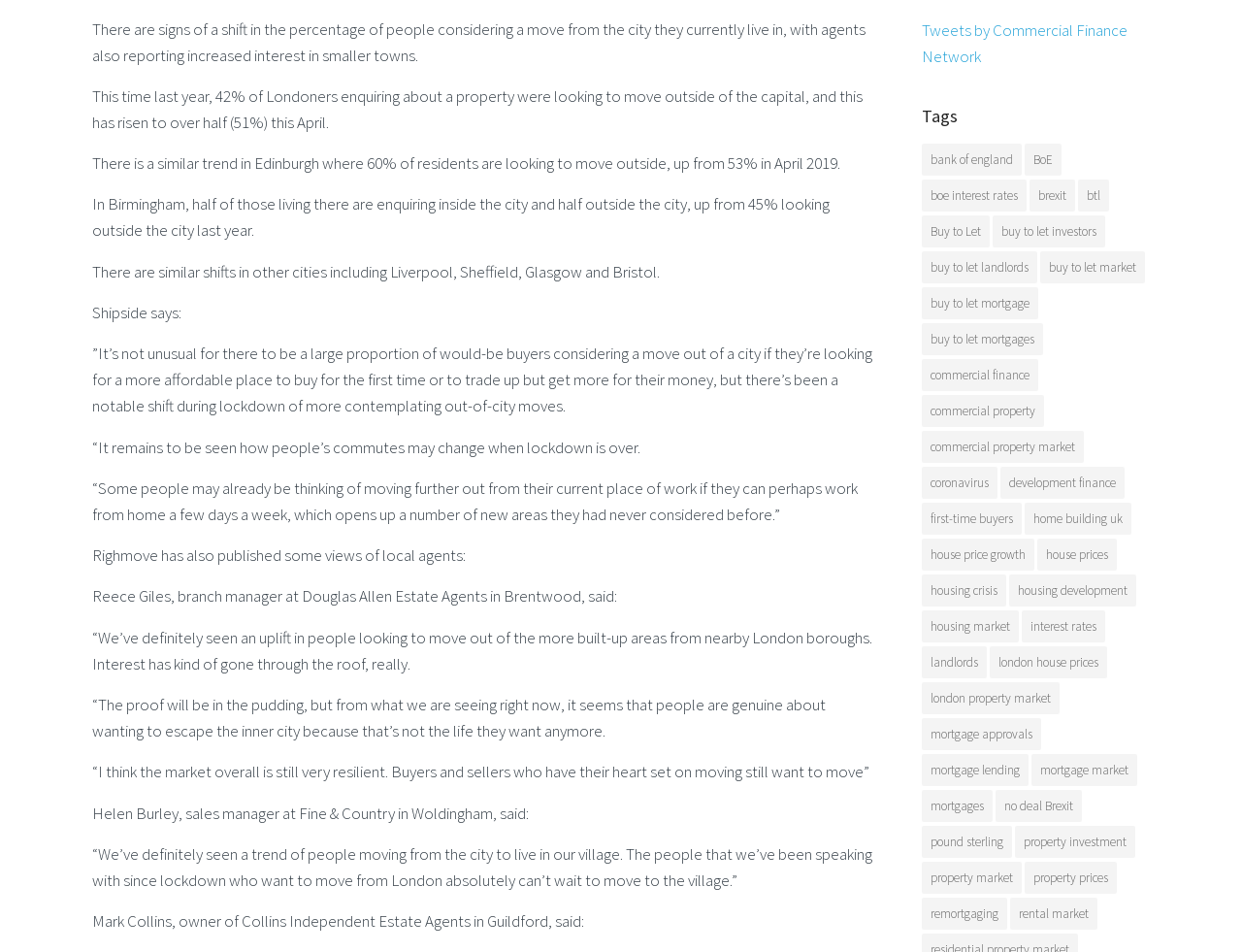Provide a brief response in the form of a single word or phrase:
What percentage of Londoners are looking to move outside of the capital?

51%